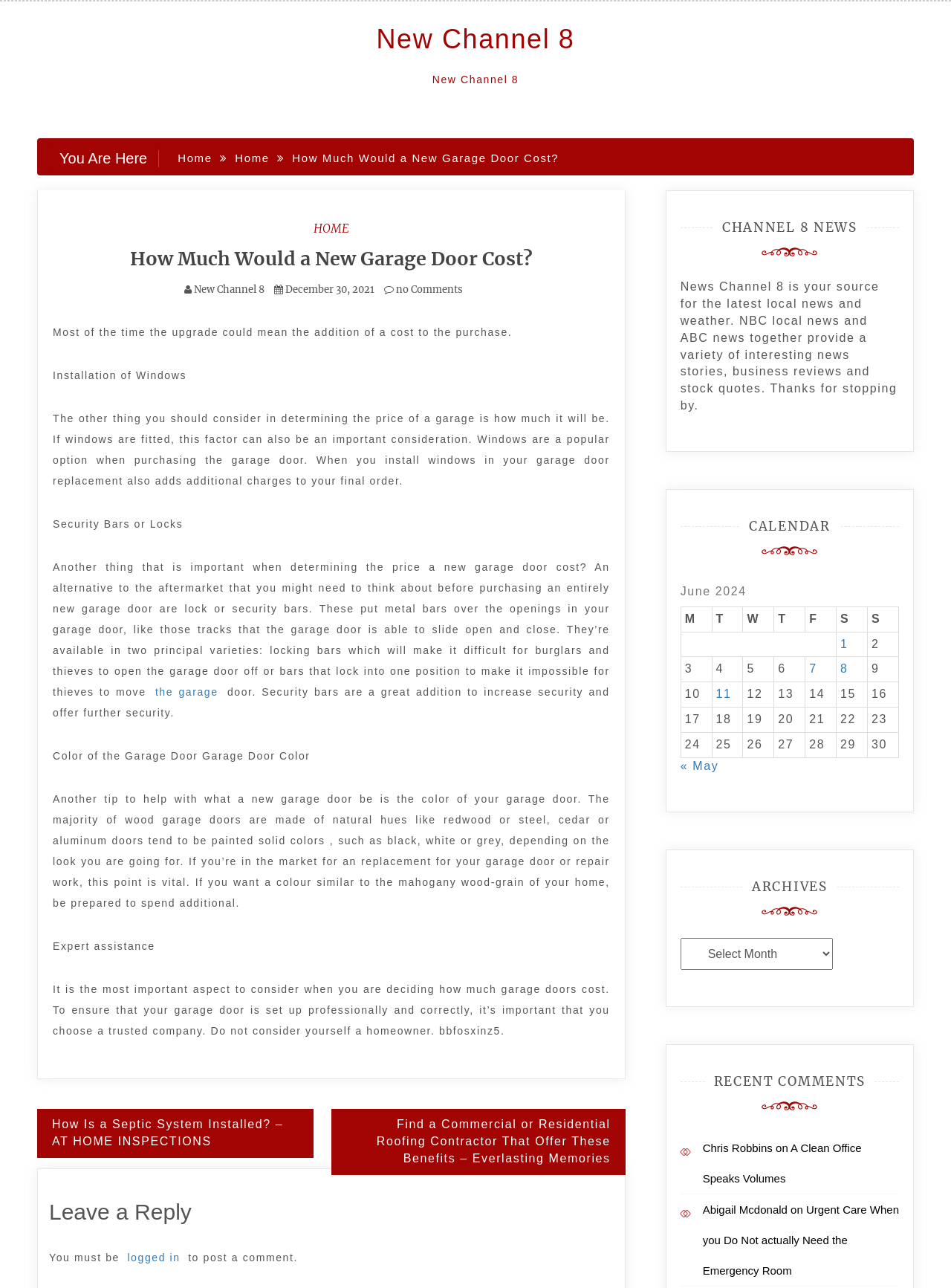Pinpoint the bounding box coordinates of the element that must be clicked to accomplish the following instruction: "visit the 'CHANNEL 8 NEWS' page". The coordinates should be in the format of four float numbers between 0 and 1, i.e., [left, top, right, bottom].

[0.715, 0.173, 0.945, 0.181]